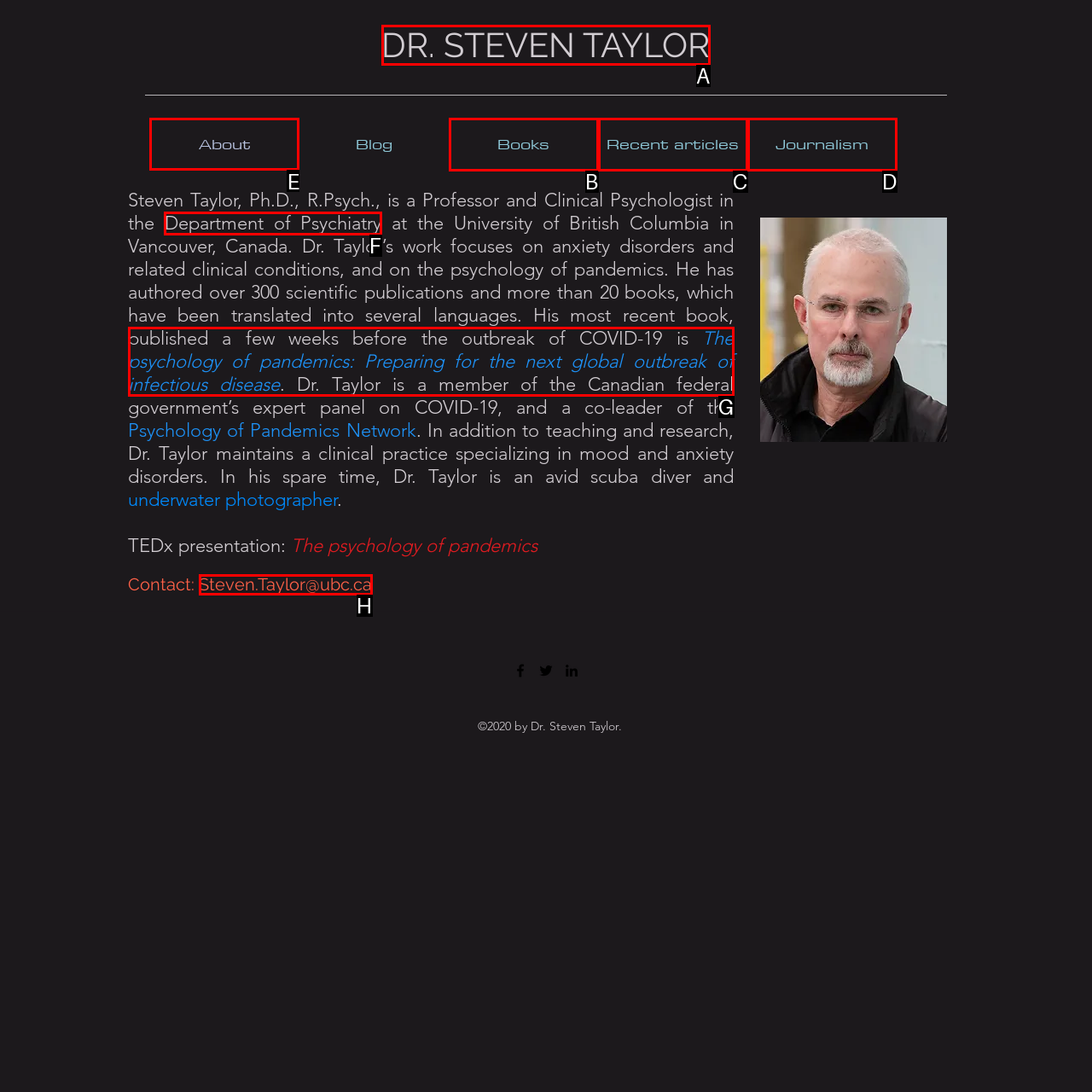For the given instruction: Click on the 'About' link, determine which boxed UI element should be clicked. Answer with the letter of the corresponding option directly.

E